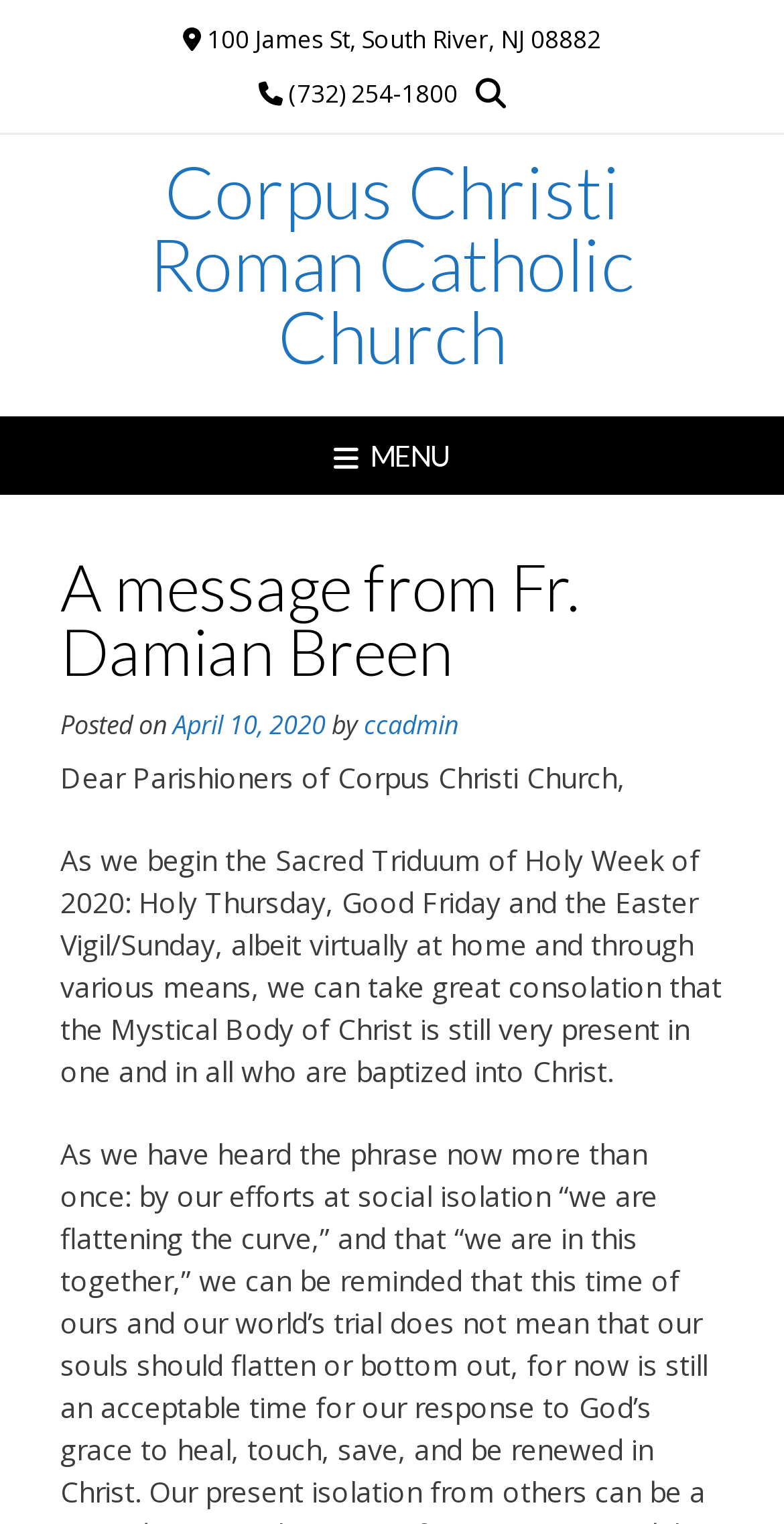Using the element description: "Corpus Christi Roman Catholic Church", determine the bounding box coordinates for the specified UI element. The coordinates should be four float numbers between 0 and 1, [left, top, right, bottom].

[0.077, 0.102, 0.923, 0.244]